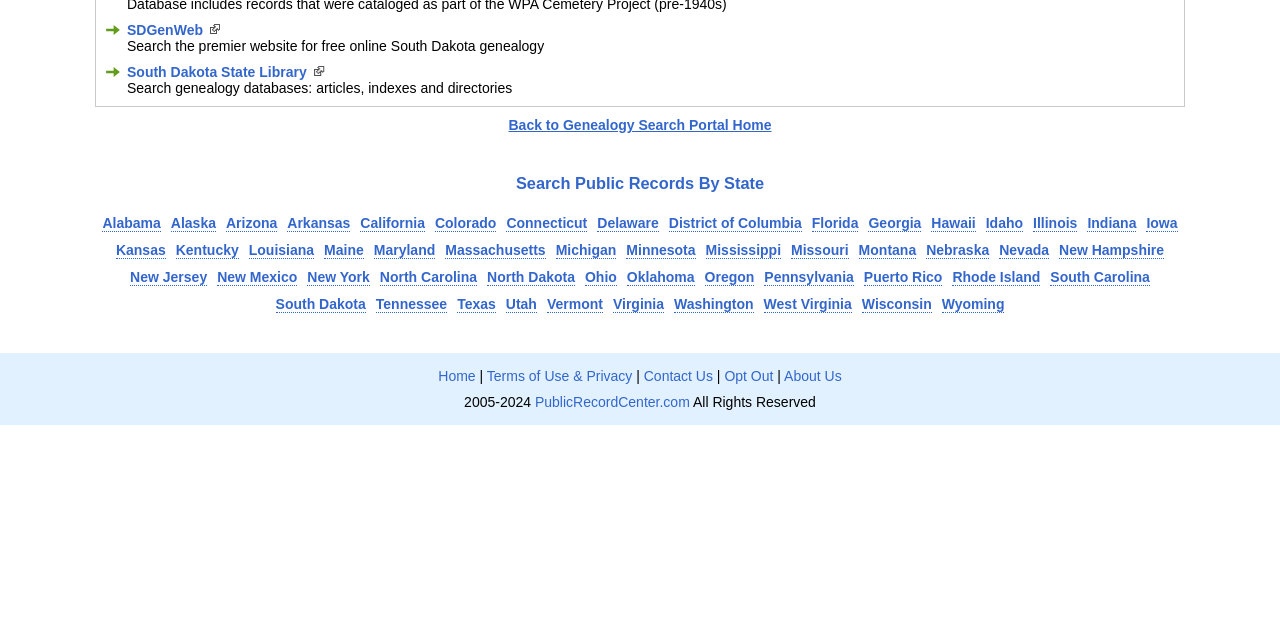Identify the bounding box of the UI component described as: "District of Columbia".

[0.522, 0.336, 0.626, 0.362]